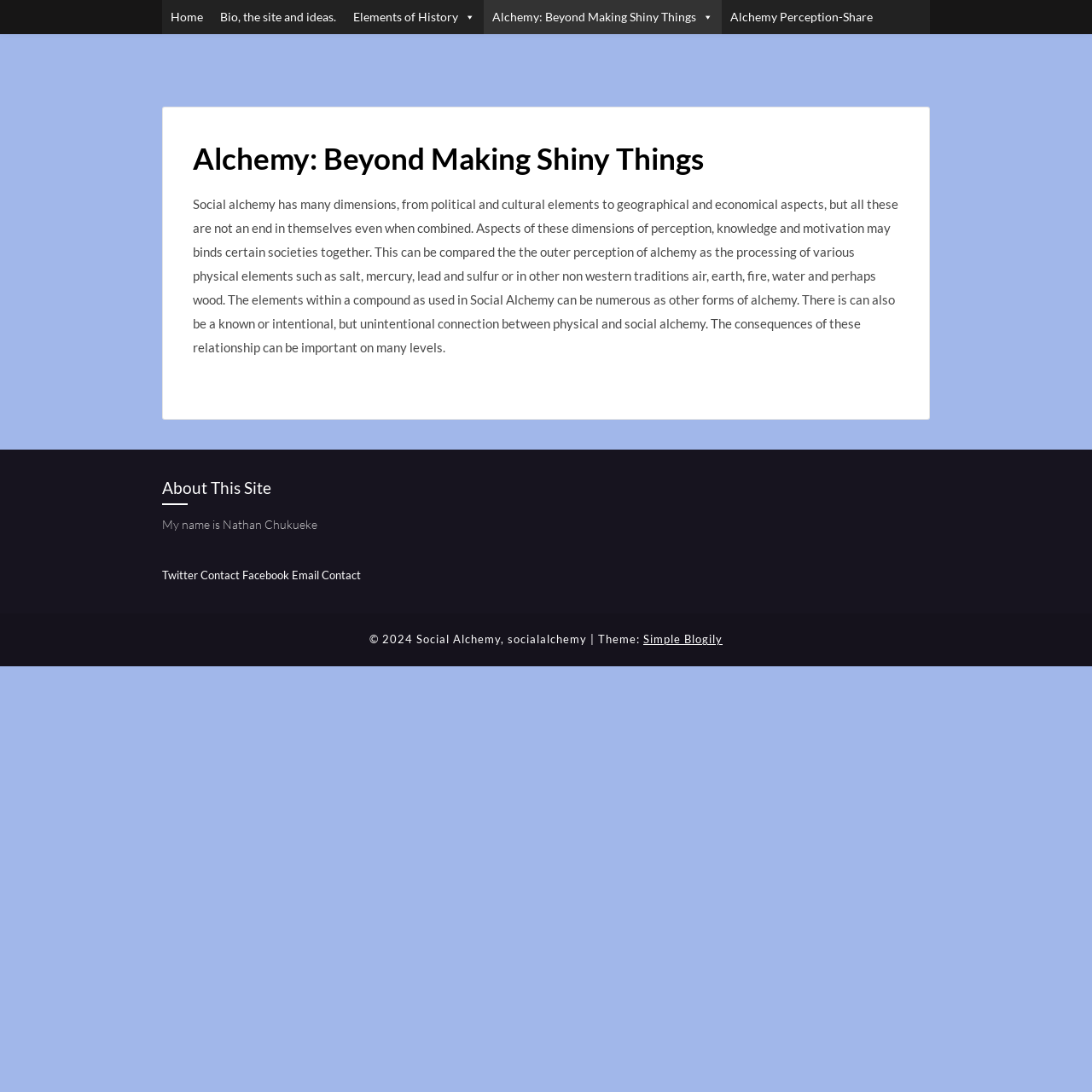Find the bounding box coordinates of the element to click in order to complete the given instruction: "contact through email."

[0.267, 0.519, 0.292, 0.535]